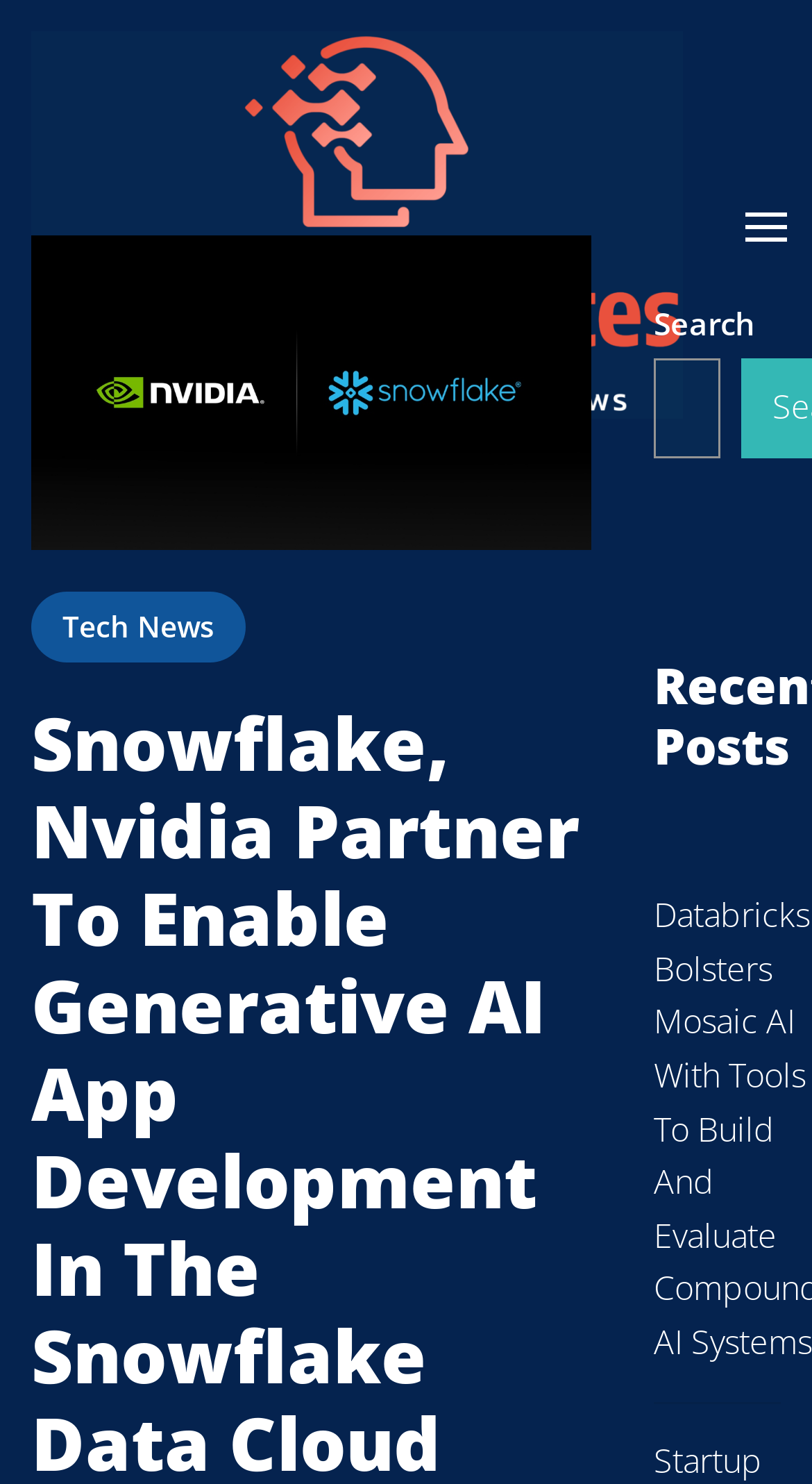Look at the image and write a detailed answer to the question: 
What category is the article about Snowflake and Nvidia under?

The article about Snowflake and Nvidia is categorized under 'Tech News', as indicated by the link element with a bounding box of [0.038, 0.399, 0.303, 0.447].